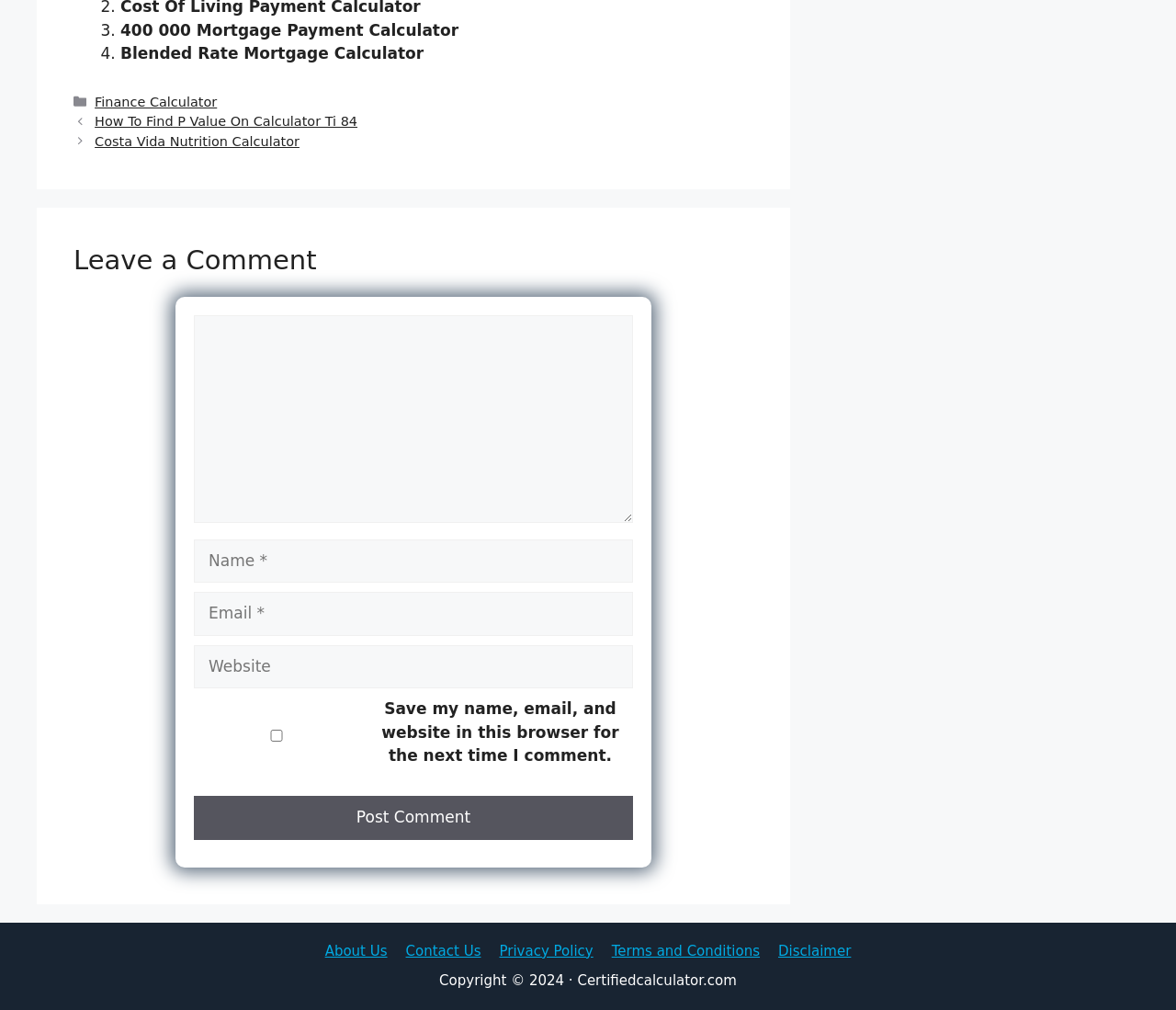Identify the bounding box coordinates necessary to click and complete the given instruction: "Check the 'Save my name, email, and website in this browser for the next time I comment.' checkbox".

[0.165, 0.722, 0.306, 0.734]